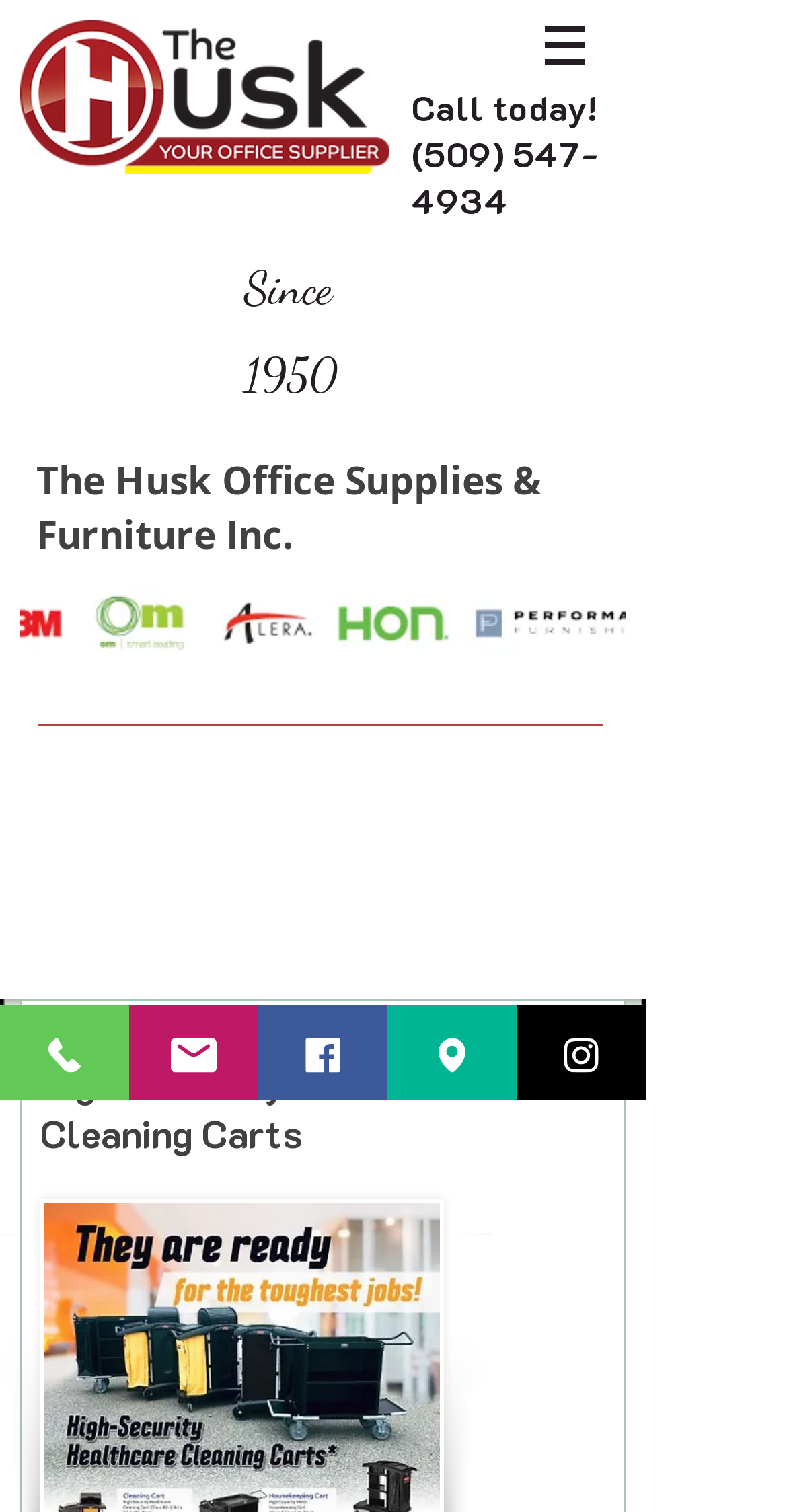How many images are in the slide show gallery?
Carefully analyze the image and provide a detailed answer to the question.

I inferred the number of images in the slide show gallery by looking at the static text element with the text '2/3'. This suggests that there are at least 2 images in the gallery, and possibly more.